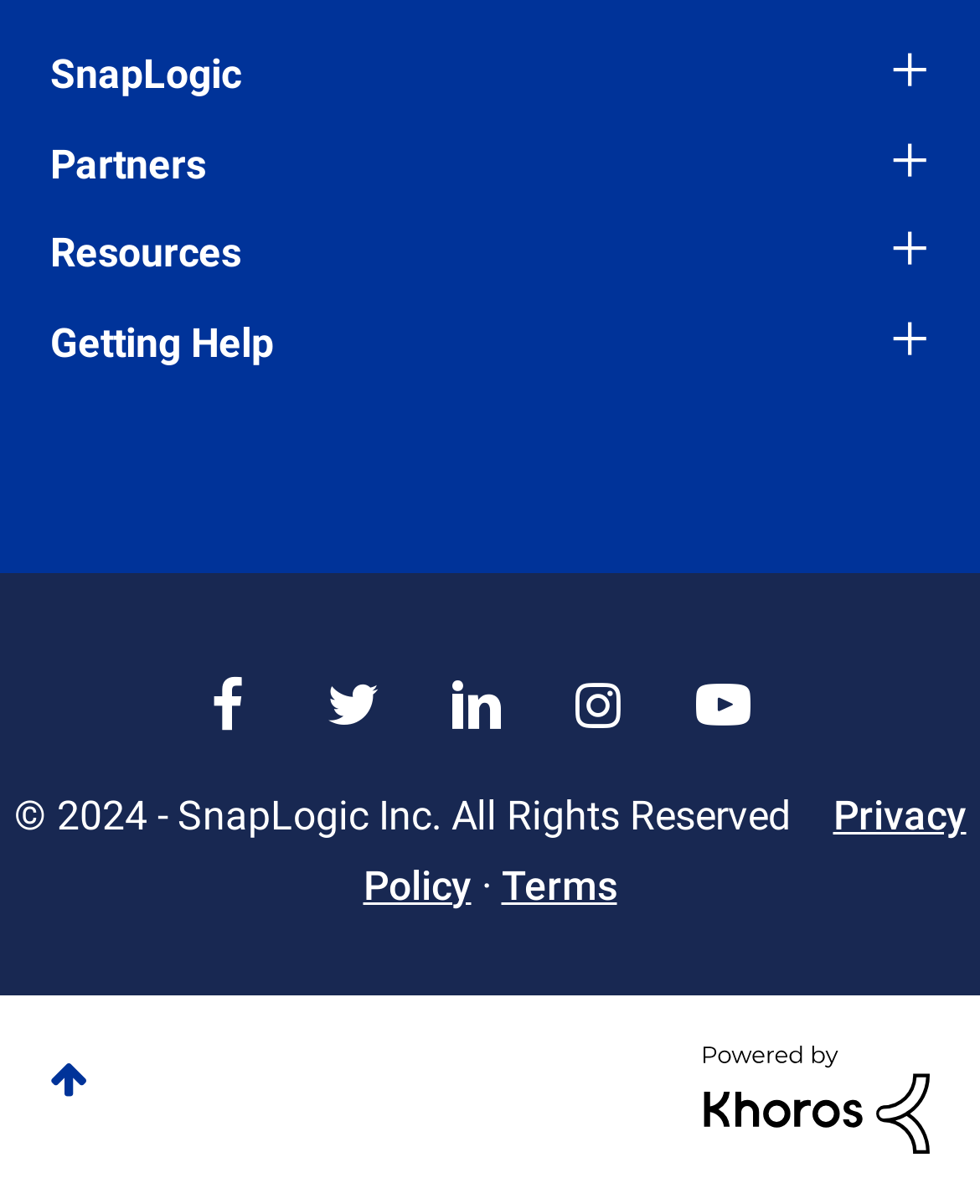Answer this question using a single word or a brief phrase:
What is the copyright year?

2024